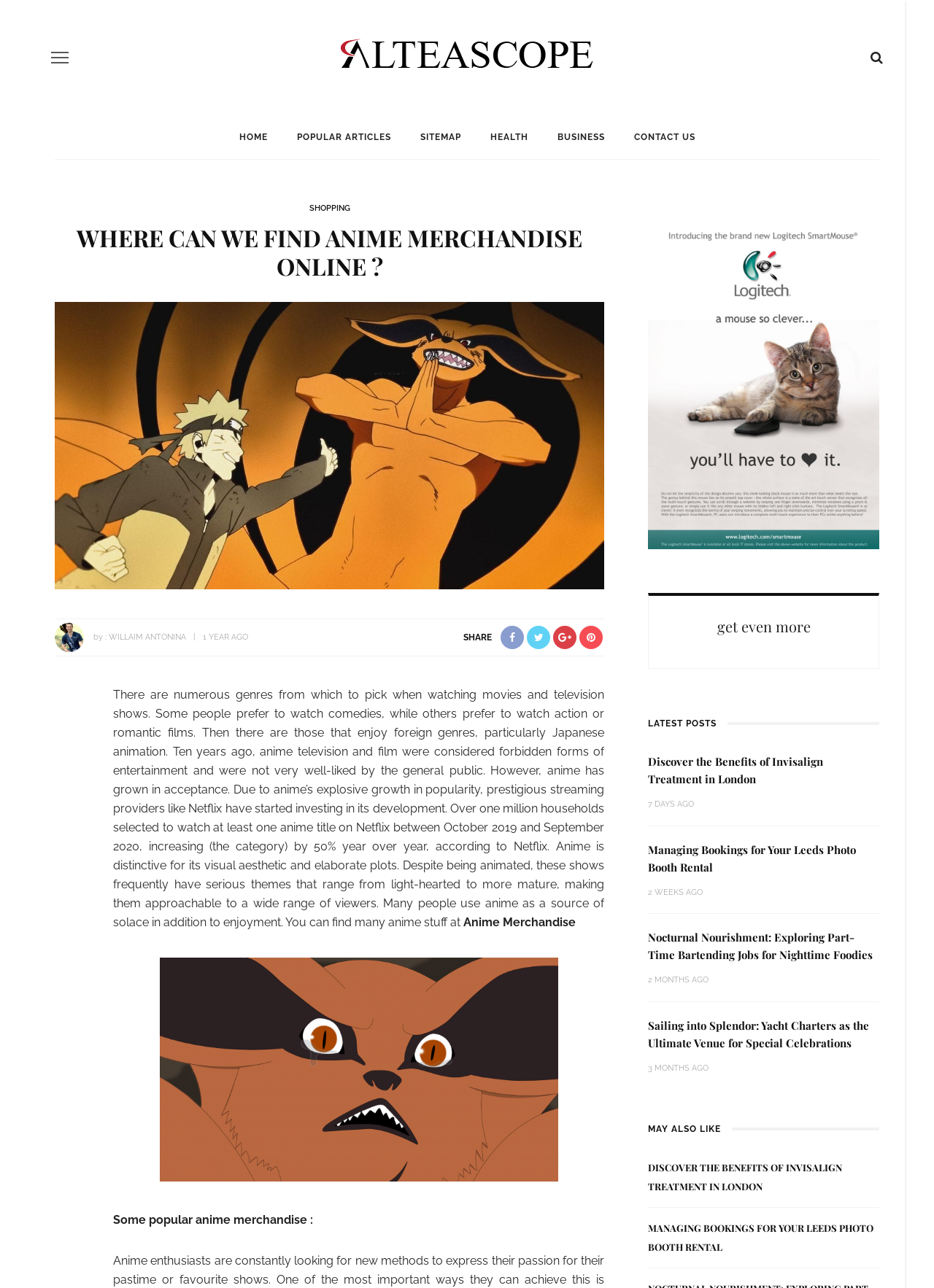What is the main topic of the article?
Based on the visual, give a brief answer using one word or a short phrase.

Anime merchandise online